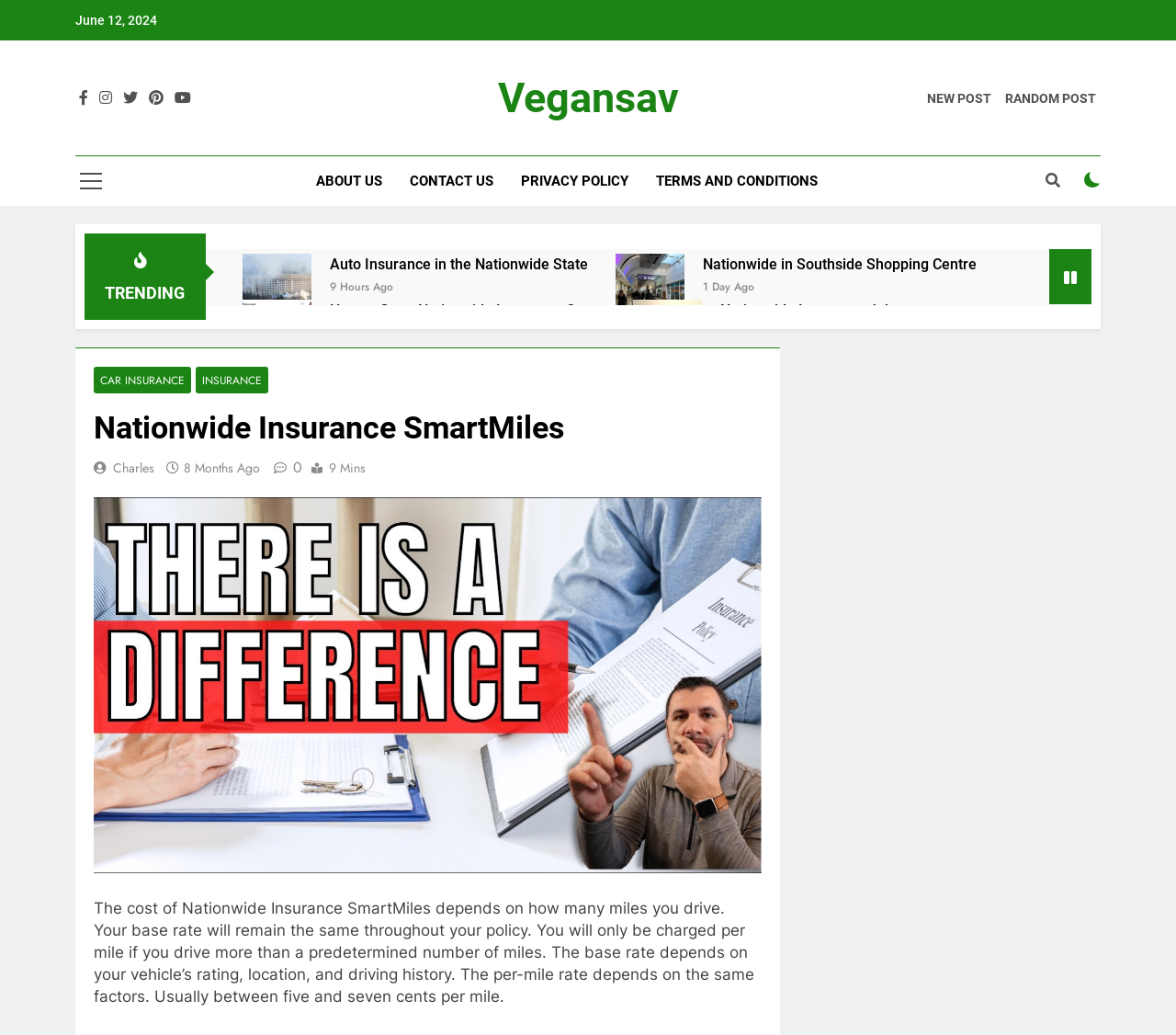Create a detailed summary of the webpage's content and design.

This webpage appears to be a blog or news website focused on Nationwide Insurance, specifically the SmartMiles program. At the top of the page, there is a date "June 12, 2024" and a series of social media links. Below that, there is a header section with links to "ABOUT US", "CONTACT US", "PRIVACY POLICY", and "TERMS AND CONDITIONS".

The main content of the page is divided into several sections, each featuring a heading, an image, and a brief description. There are five sections in total, each discussing a different aspect of Nationwide Insurance, such as auto insurance, getting a quote, jobs, home owner insurance, and critical illness cover. Each section has a heading, an image, and a brief description, along with a timestamp indicating when the article was posted.

On the right side of the page, there is a sidebar with a "TRENDING" section, featuring a series of links to popular articles. Below that, there is a button with a search icon and a checkbox.

At the bottom of the page, there is a large section dedicated to the Nationwide Insurance SmartMiles program. This section features a heading, a brief description, and an image. The description explains how the program works, including how the base rate and per-mile rate are calculated.

Overall, the webpage appears to be a resource for individuals seeking information about Nationwide Insurance and its various programs, including SmartMiles.